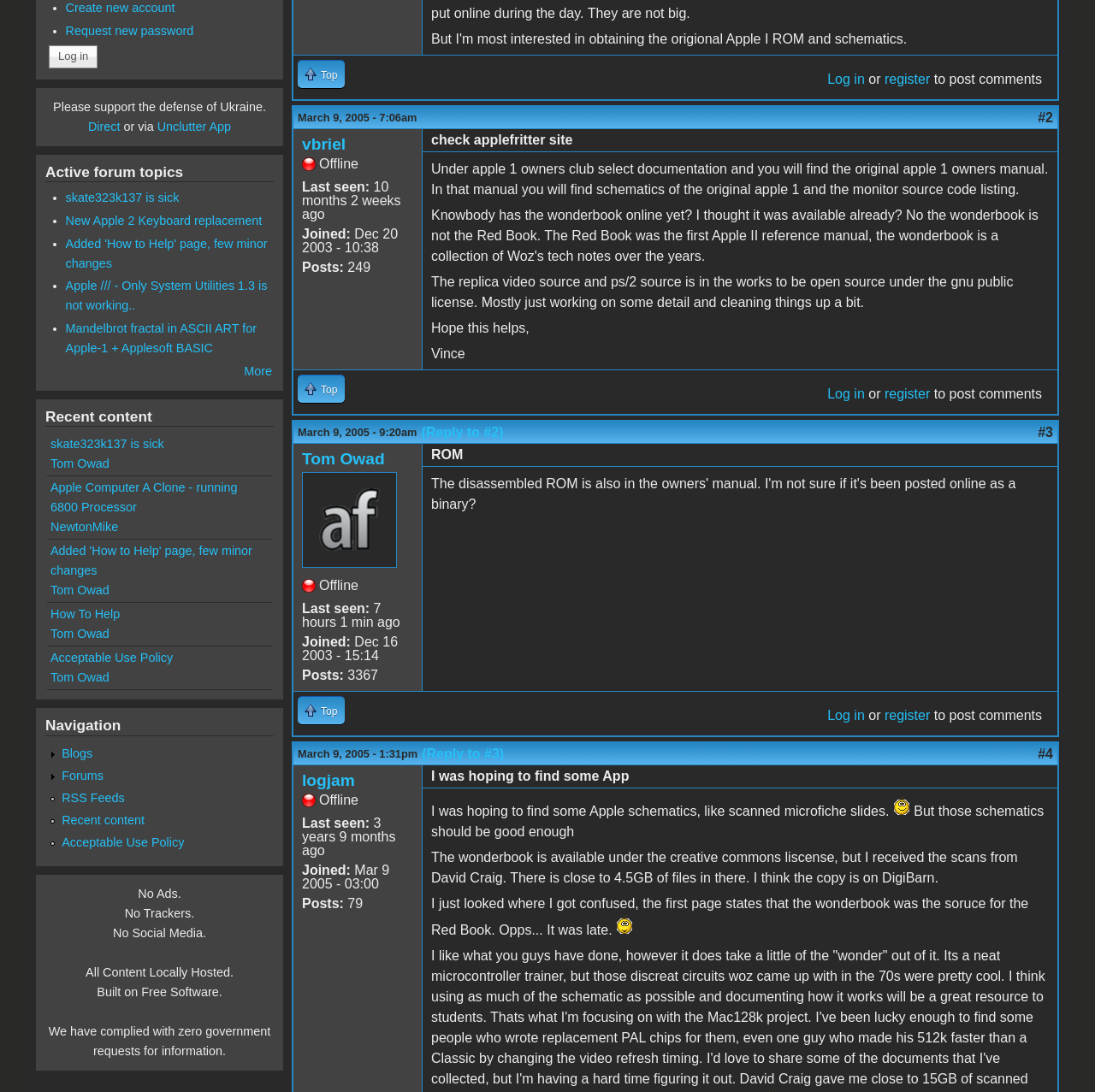Bounding box coordinates are to be given in the format (top-left x, top-left y, bottom-right x, bottom-right y). All values must be floating point numbers between 0 and 1. Provide the bounding box coordinate for the UI element described as: Log in

[0.756, 0.066, 0.79, 0.079]